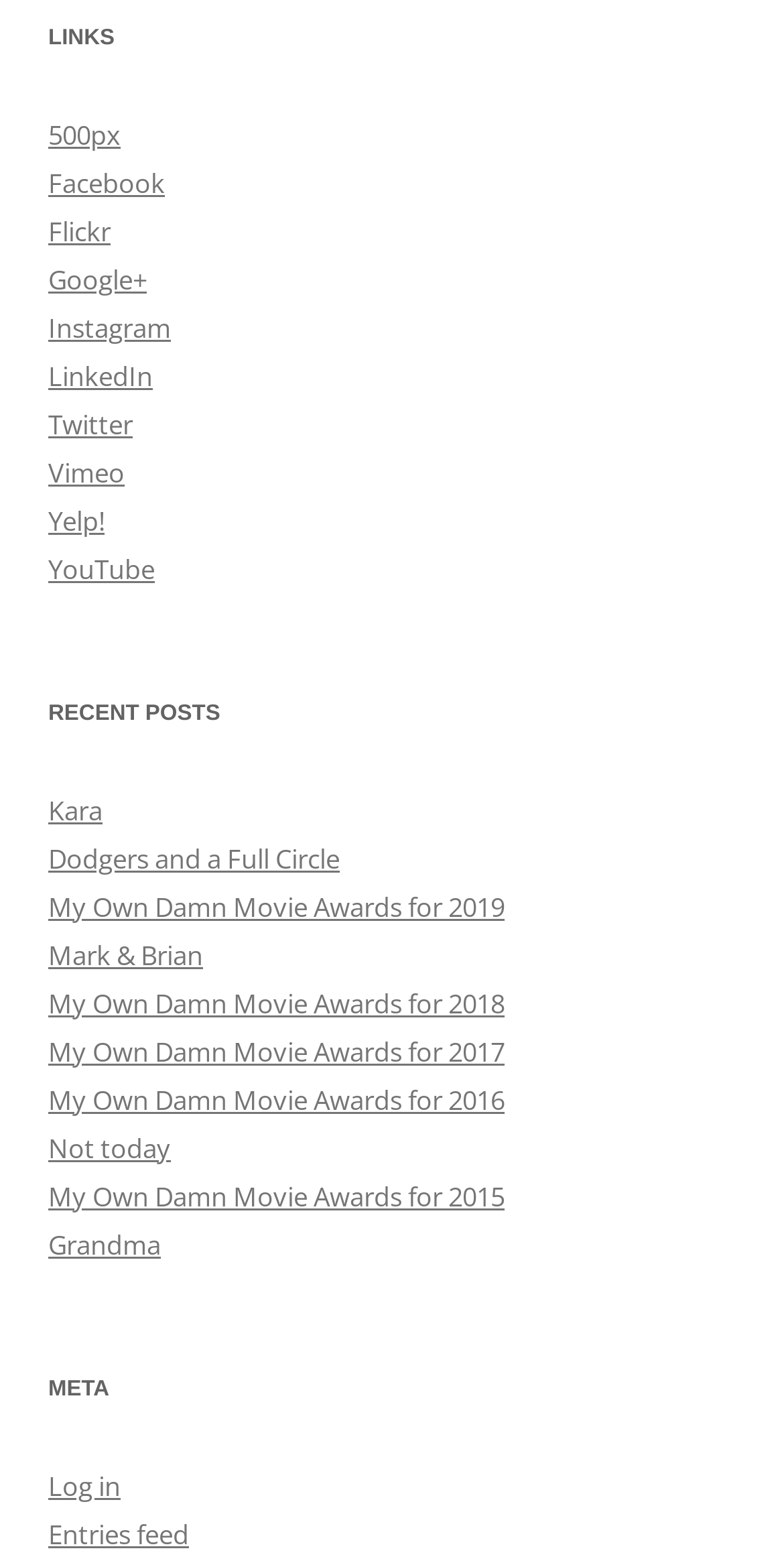Pinpoint the bounding box coordinates of the clickable area needed to execute the instruction: "Log in". The coordinates should be specified as four float numbers between 0 and 1, i.e., [left, top, right, bottom].

[0.062, 0.937, 0.154, 0.96]